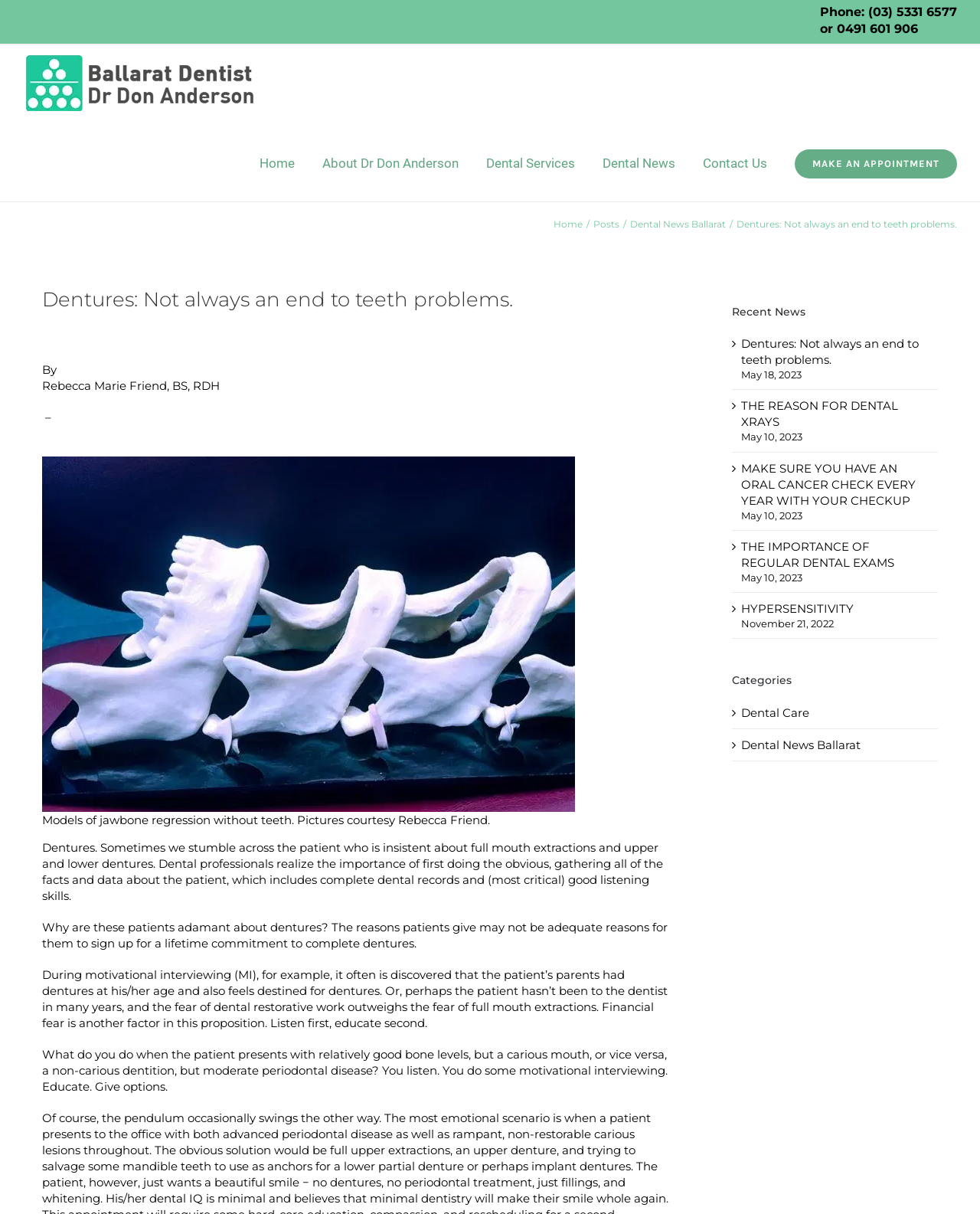Given the webpage screenshot, identify the bounding box of the UI element that matches this description: "Support Prairie Poetry".

None